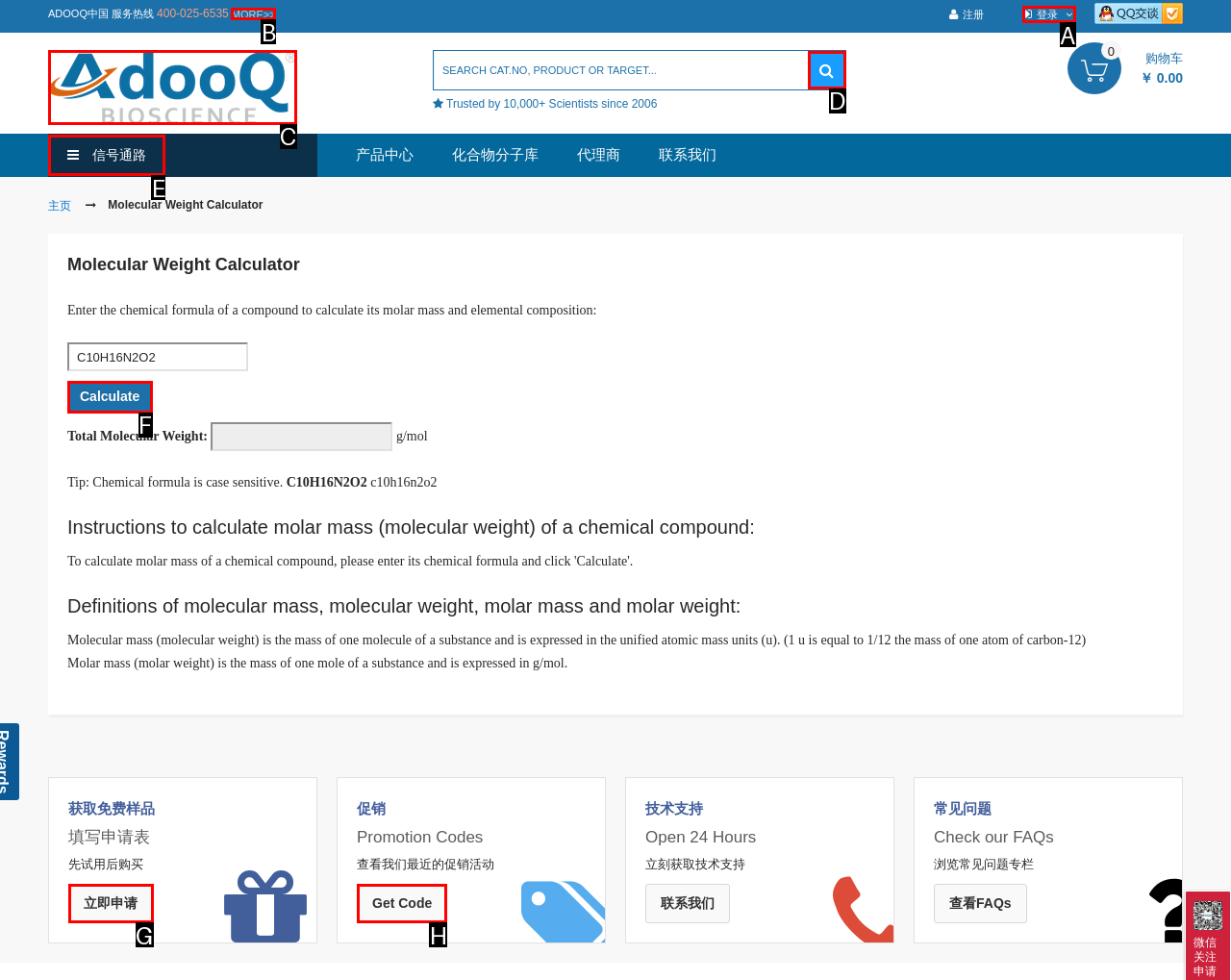To achieve the task: Get promotion codes, which HTML element do you need to click?
Respond with the letter of the correct option from the given choices.

H